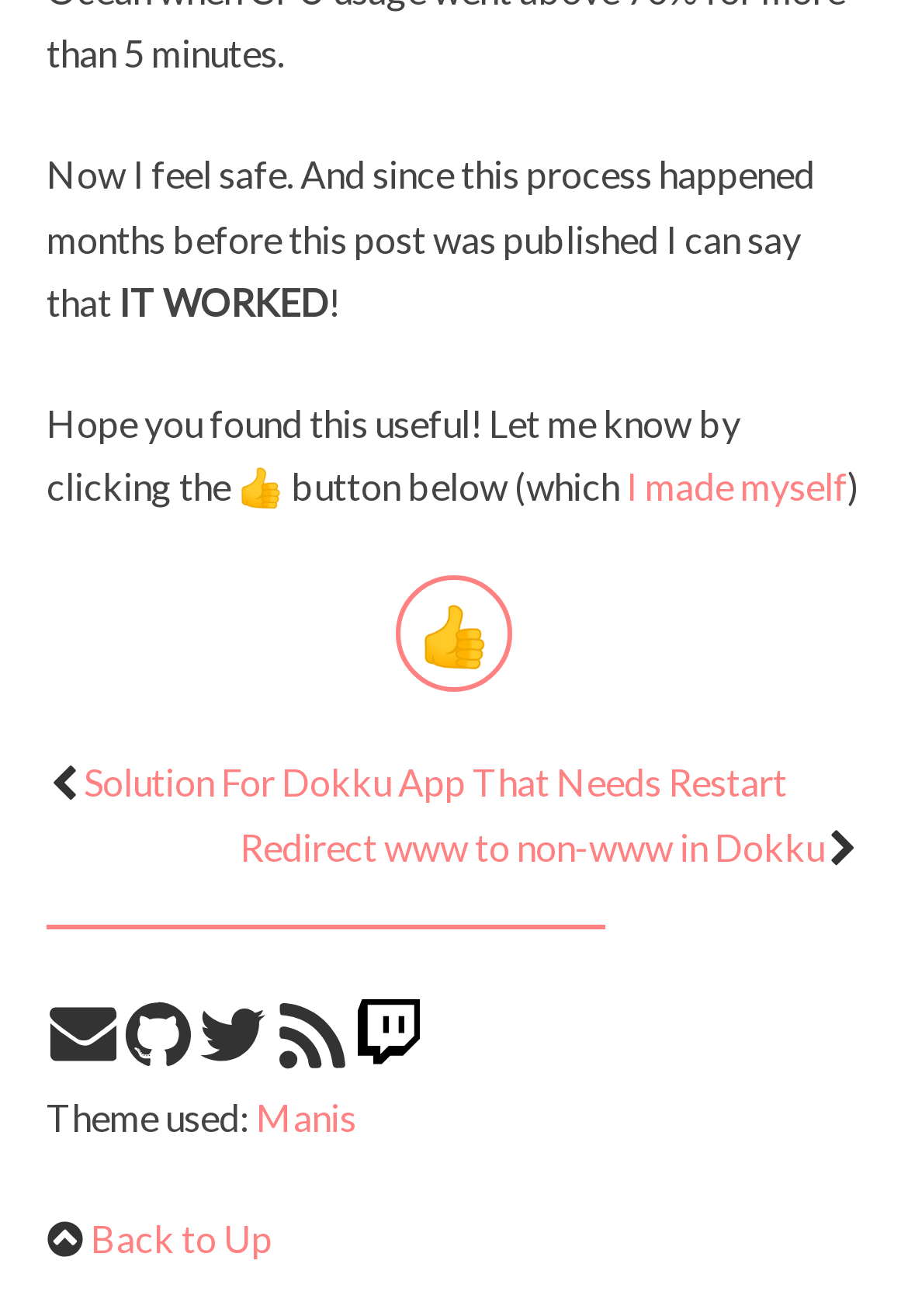Please locate the bounding box coordinates of the element that needs to be clicked to achieve the following instruction: "Click the 'Email Me!' link". The coordinates should be four float numbers between 0 and 1, i.e., [left, top, right, bottom].

[0.051, 0.784, 0.128, 0.817]